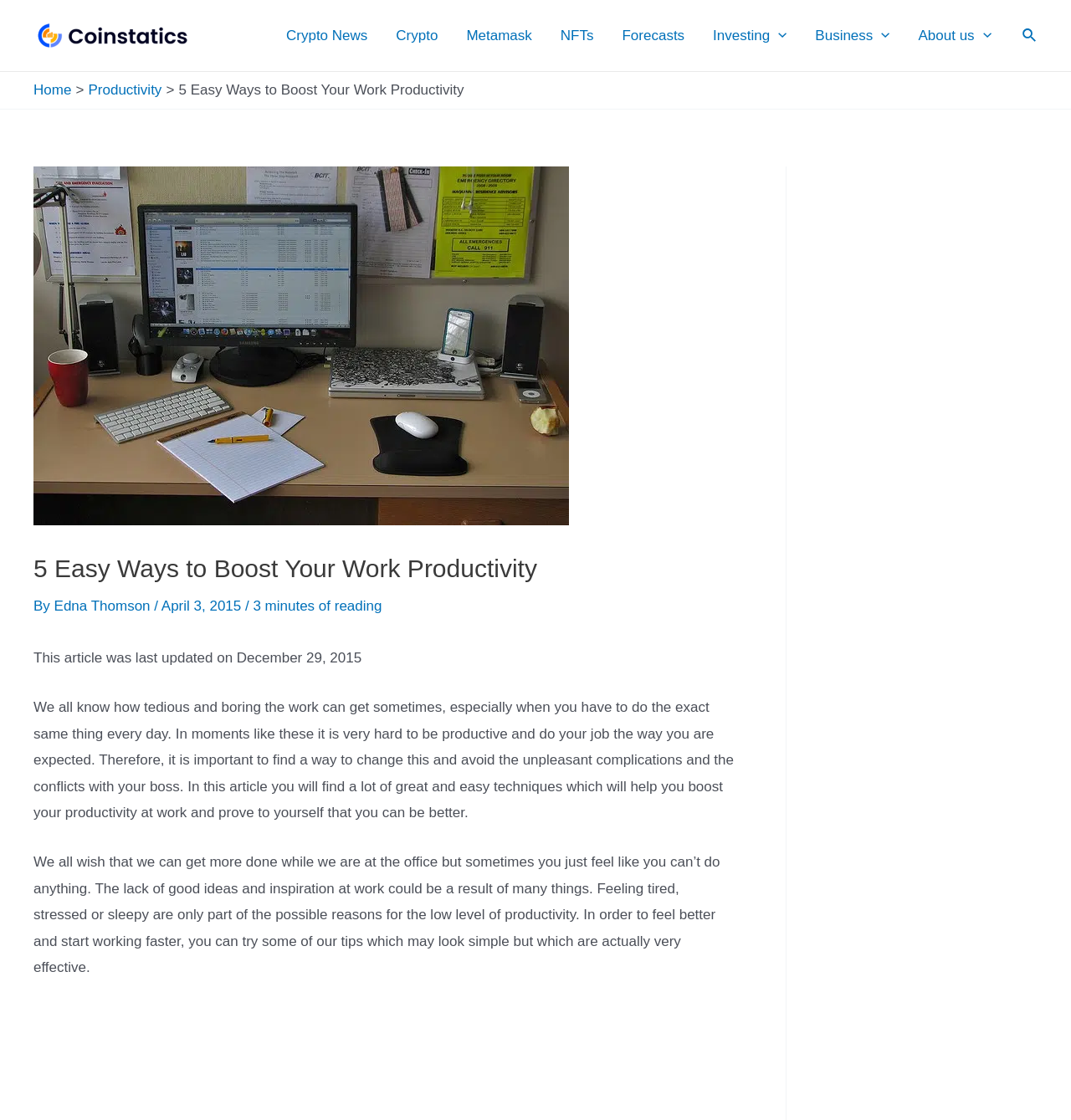Find the bounding box coordinates for the HTML element described in this sentence: "name="s" placeholder="Search..."". Provide the coordinates as four float numbers between 0 and 1, in the format [left, top, right, bottom].

None